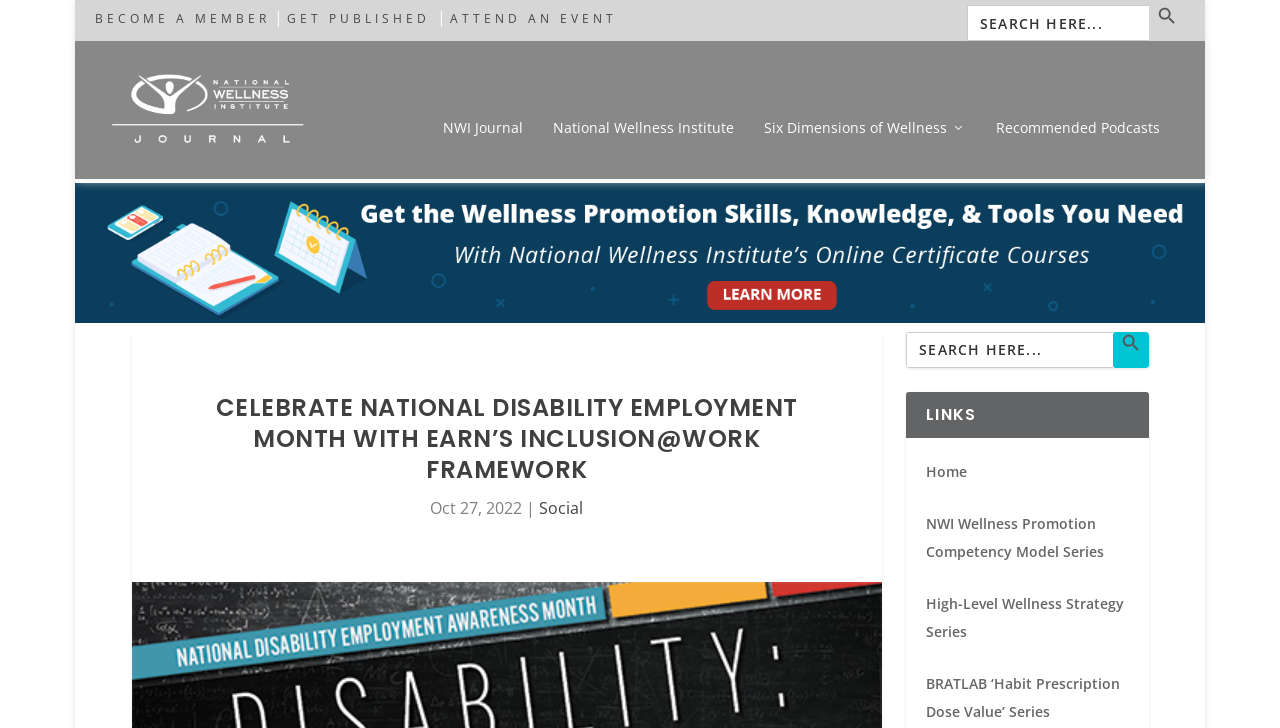Find the bounding box coordinates of the clickable area that will achieve the following instruction: "Visit NWI Journal".

[0.082, 0.062, 0.26, 0.188]